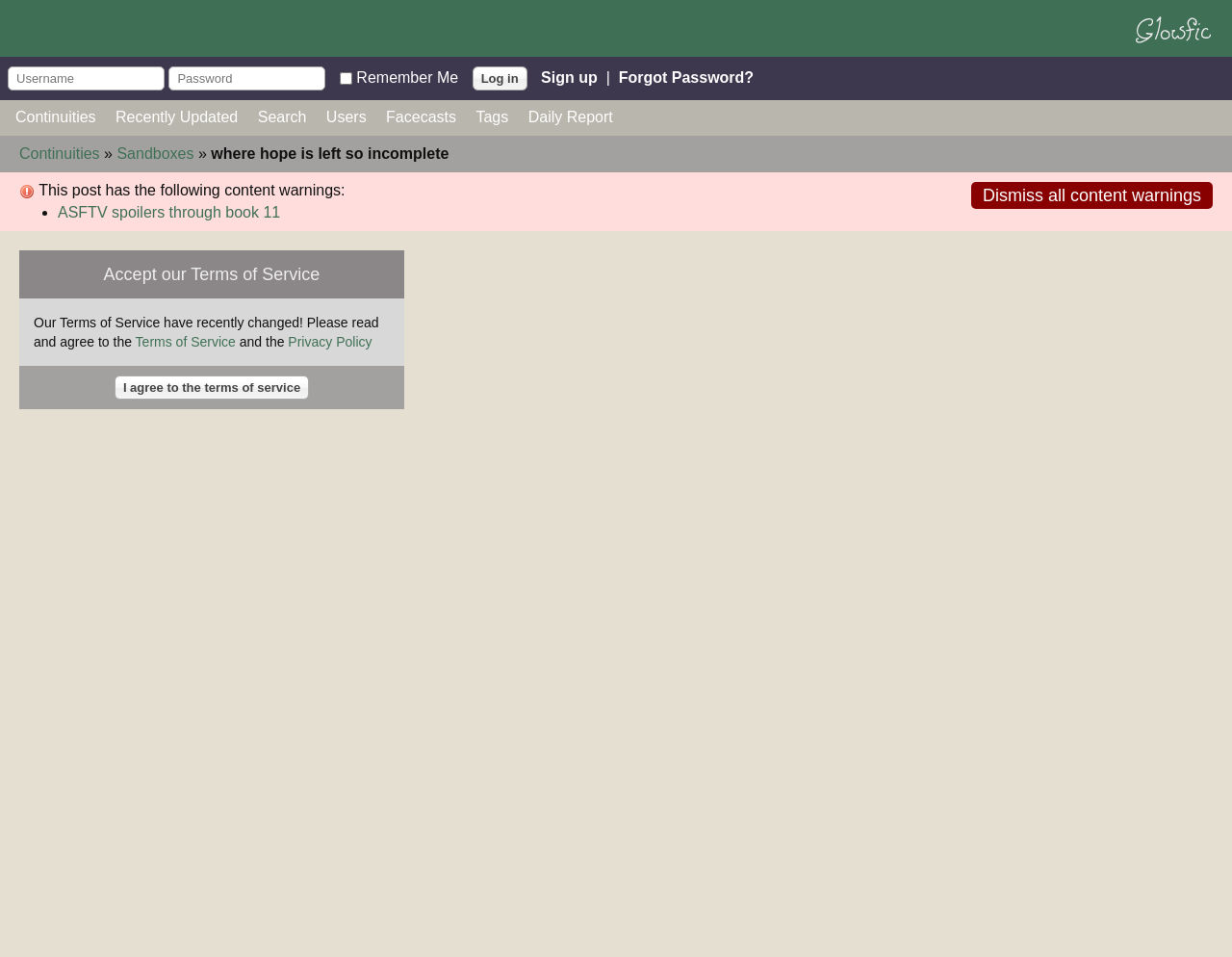Based on the description "Sign up", find the bounding box of the specified UI element.

[0.439, 0.072, 0.485, 0.089]